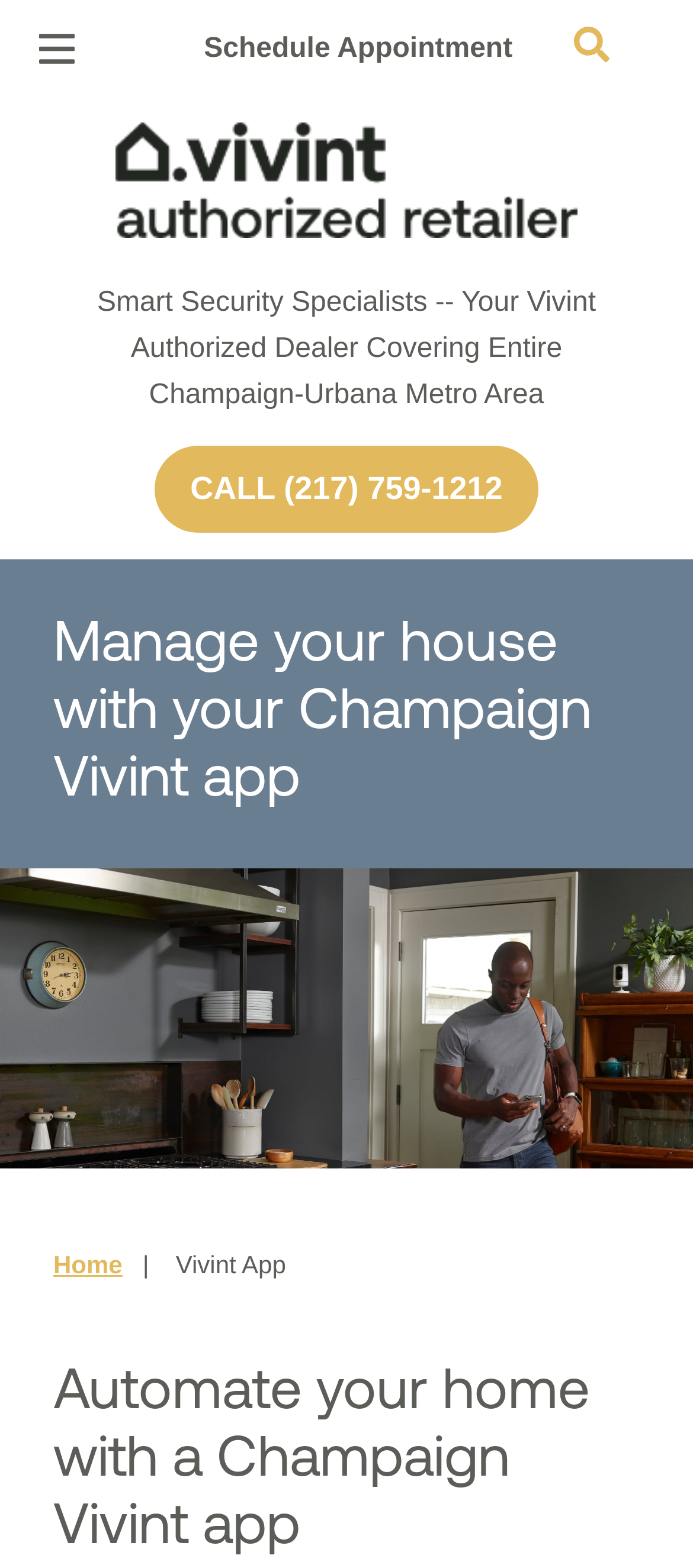Please identify the bounding box coordinates of the region to click in order to complete the given instruction: "Open the menu". The coordinates should be four float numbers between 0 and 1, i.e., [left, top, right, bottom].

[0.055, 0.018, 0.107, 0.044]